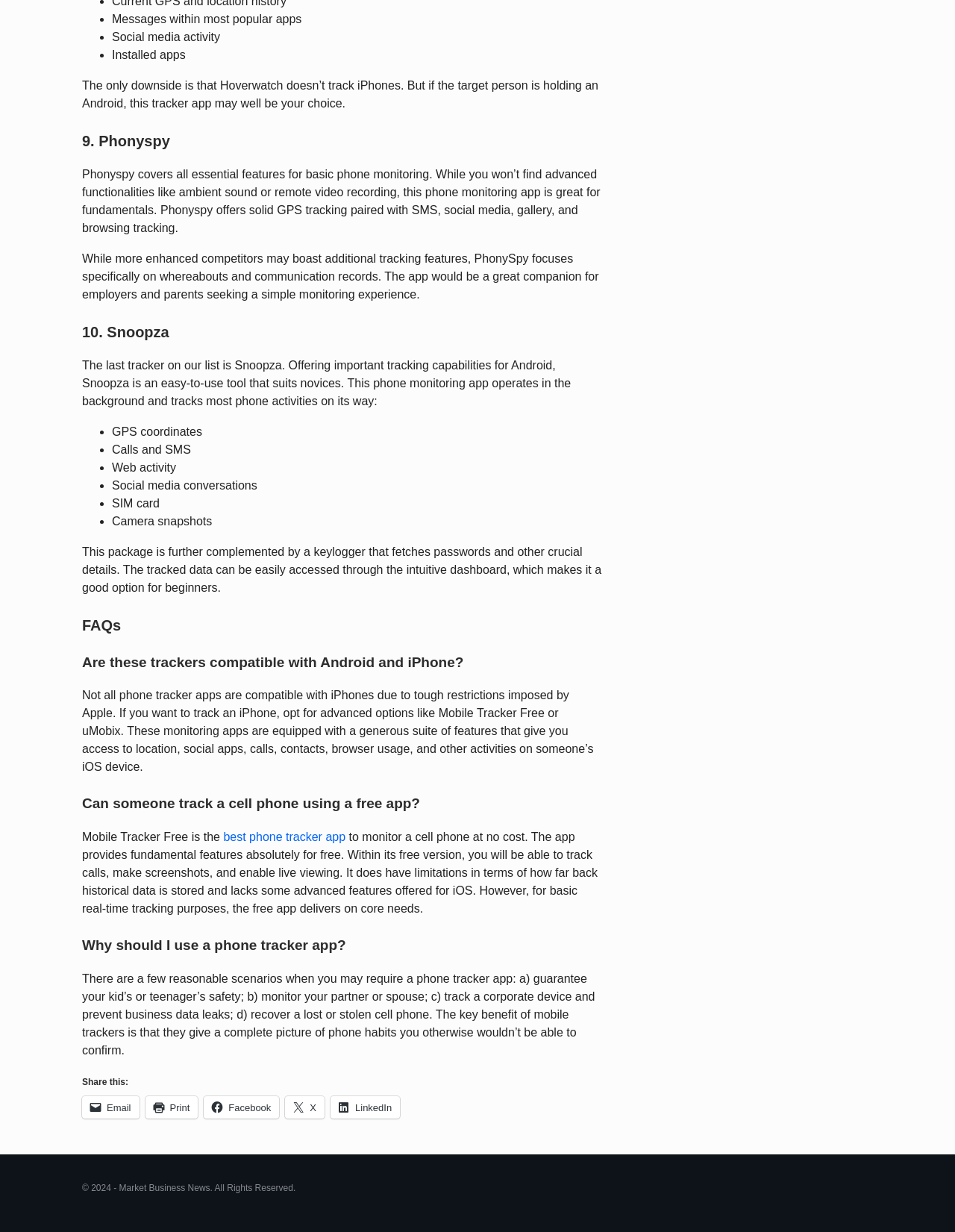Please give a one-word or short phrase response to the following question: 
What is the copyright year of the webpage?

2024